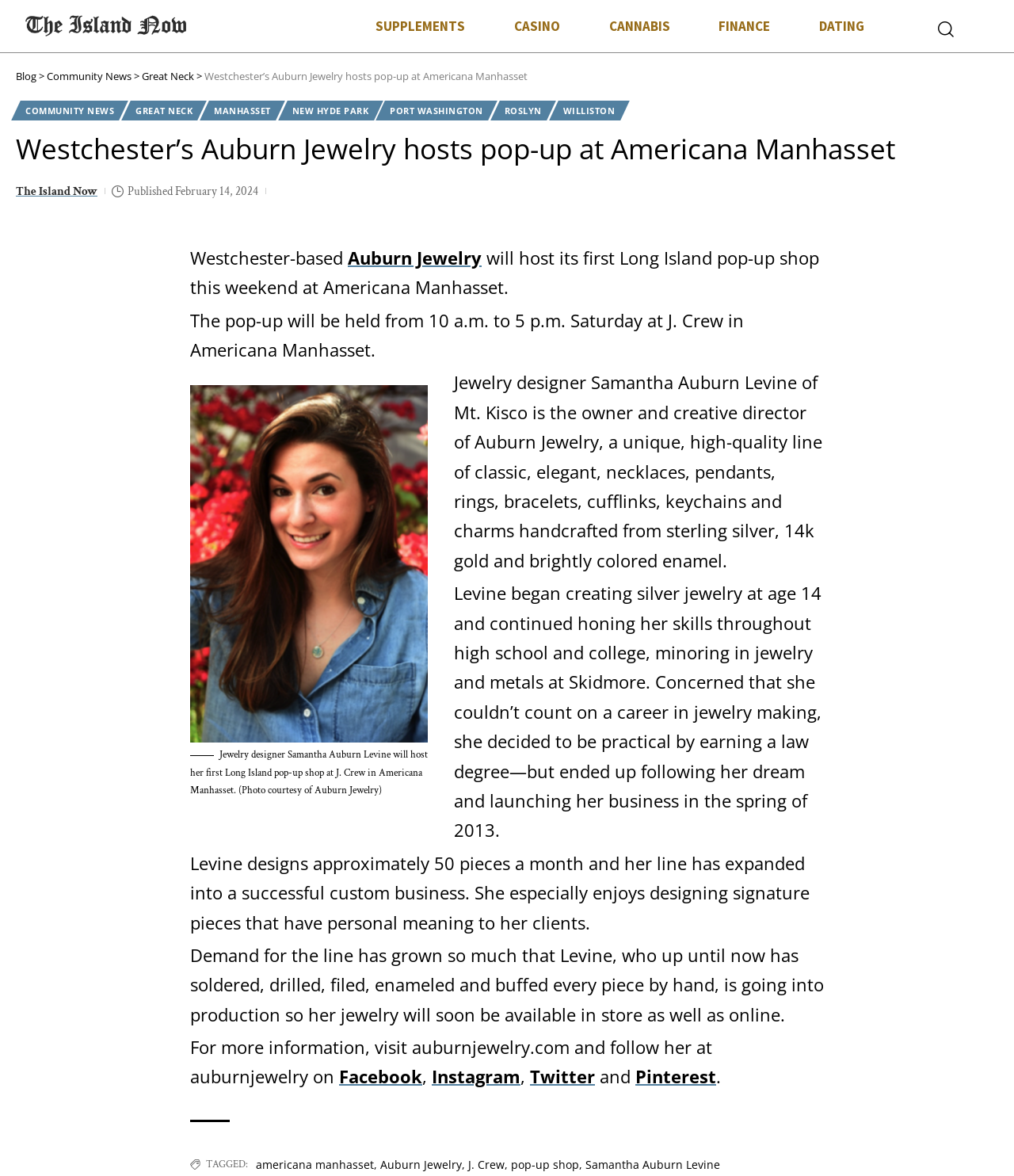Identify the bounding box coordinates of the area that should be clicked in order to complete the given instruction: "Visit 'The Island Now'". The bounding box coordinates should be four float numbers between 0 and 1, i.e., [left, top, right, bottom].

[0.016, 0.154, 0.096, 0.171]